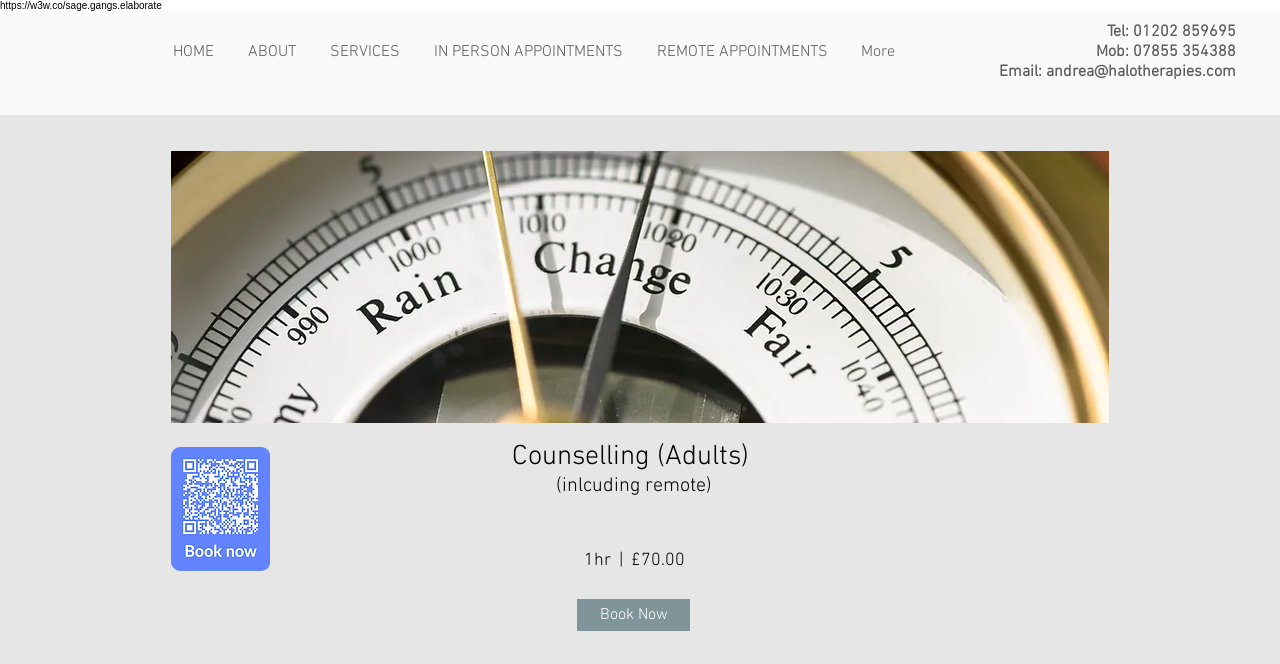Can you determine the bounding box coordinates of the area that needs to be clicked to fulfill the following instruction: "Click HOME"?

[0.123, 0.041, 0.182, 0.116]